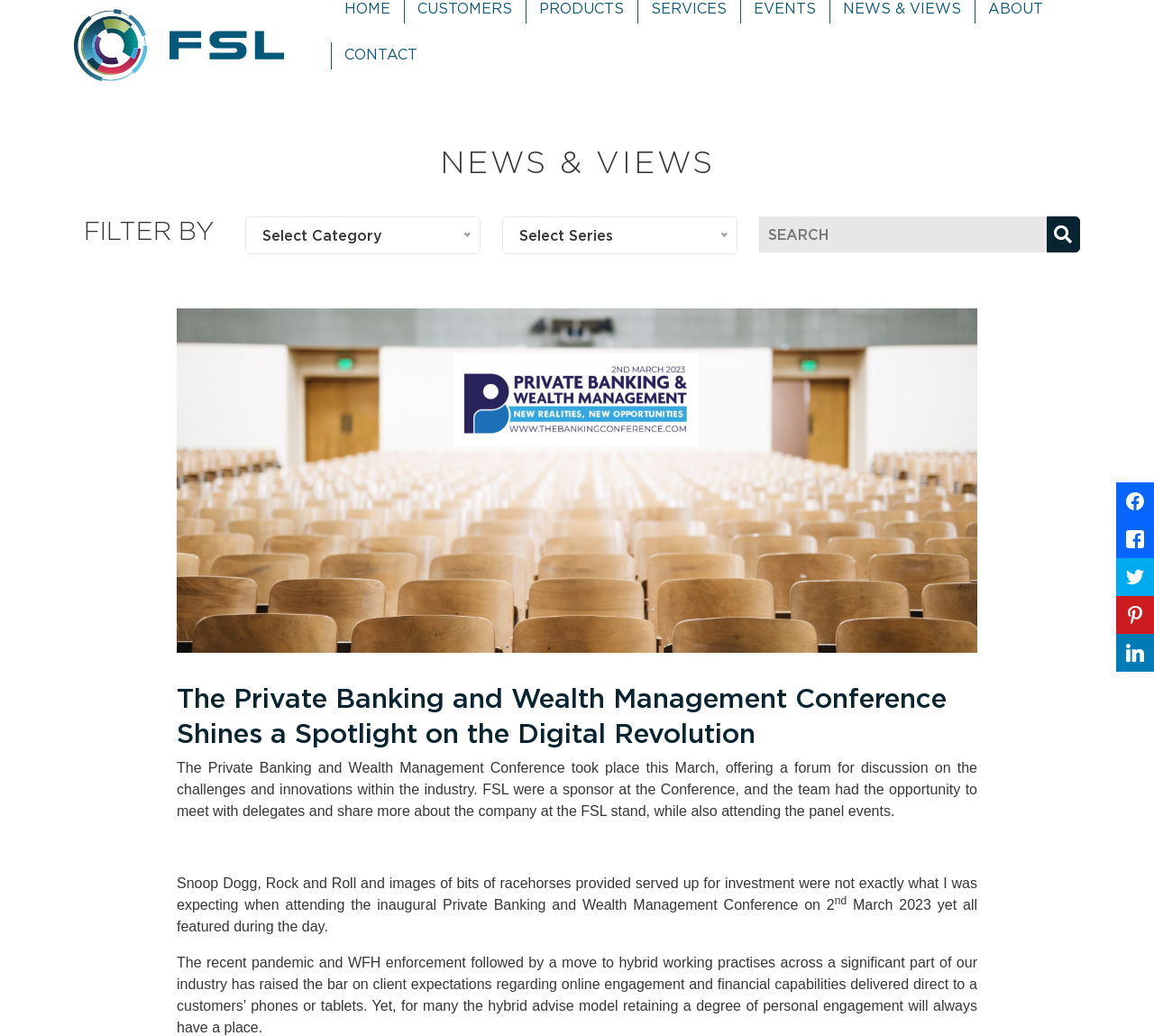Please determine the bounding box coordinates of the element to click on in order to accomplish the following task: "Filter by category". Ensure the coordinates are four float numbers ranging from 0 to 1, i.e., [left, top, right, bottom].

[0.212, 0.209, 0.416, 0.245]